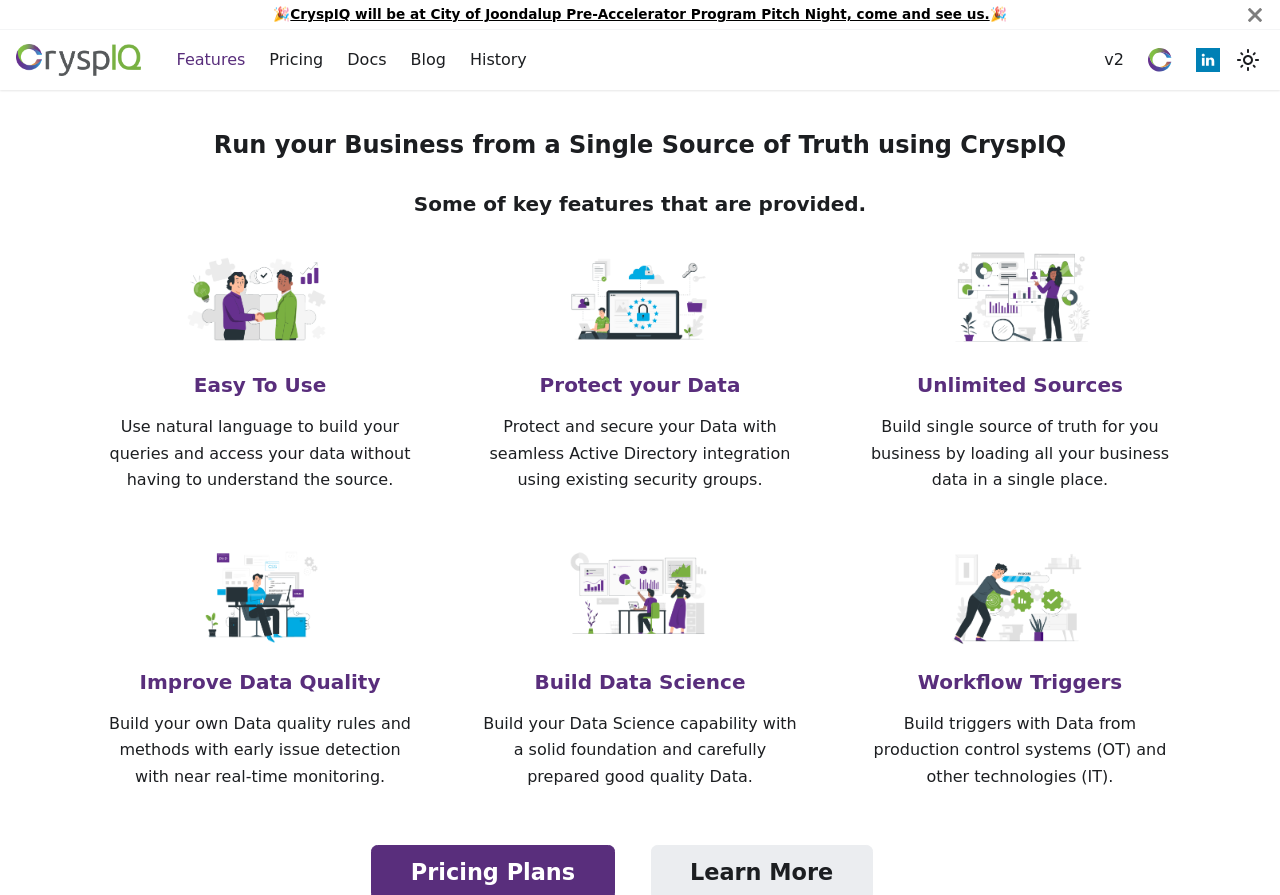Give a comprehensive overview of the webpage, including key elements.

This webpage is about CryspIQ, a product that enables businesses to become data-driven. At the top left corner, there is a logo of CryspIQ, accompanied by a navigation menu with links to features, pricing, documentation, blog, history, and social media profiles. 

Below the navigation menu, there is a heading that reads "Run your Business from a Single Source of Truth using CryspIQ". This is followed by another heading that highlights some key features of the product.

The webpage then showcases five key features of CryspIQ, each with an image, a heading, and a brief description. These features are: Easy To Use, Protect your Data, Unlimited Sources, Improve Data Quality, and Build Data Science. Each feature is described in a few sentences, explaining how it can benefit businesses.

The Easy To Use feature is described as allowing users to build queries and access data without needing to understand the source. The Protect your Data feature ensures data security through seamless Active Directory integration. The Unlimited Sources feature enables businesses to load all their data into a single place, creating a single source of truth. The Improve Data Quality feature allows users to build their own data quality rules and methods with early issue detection. The Build Data Science feature enables businesses to build their data science capability with a solid foundation and good quality data.

On the top right corner, there is a button to switch between dark and light mode, and a button to close a notification or alert. There is also a link to a pitch night event and a celebratory emoji.